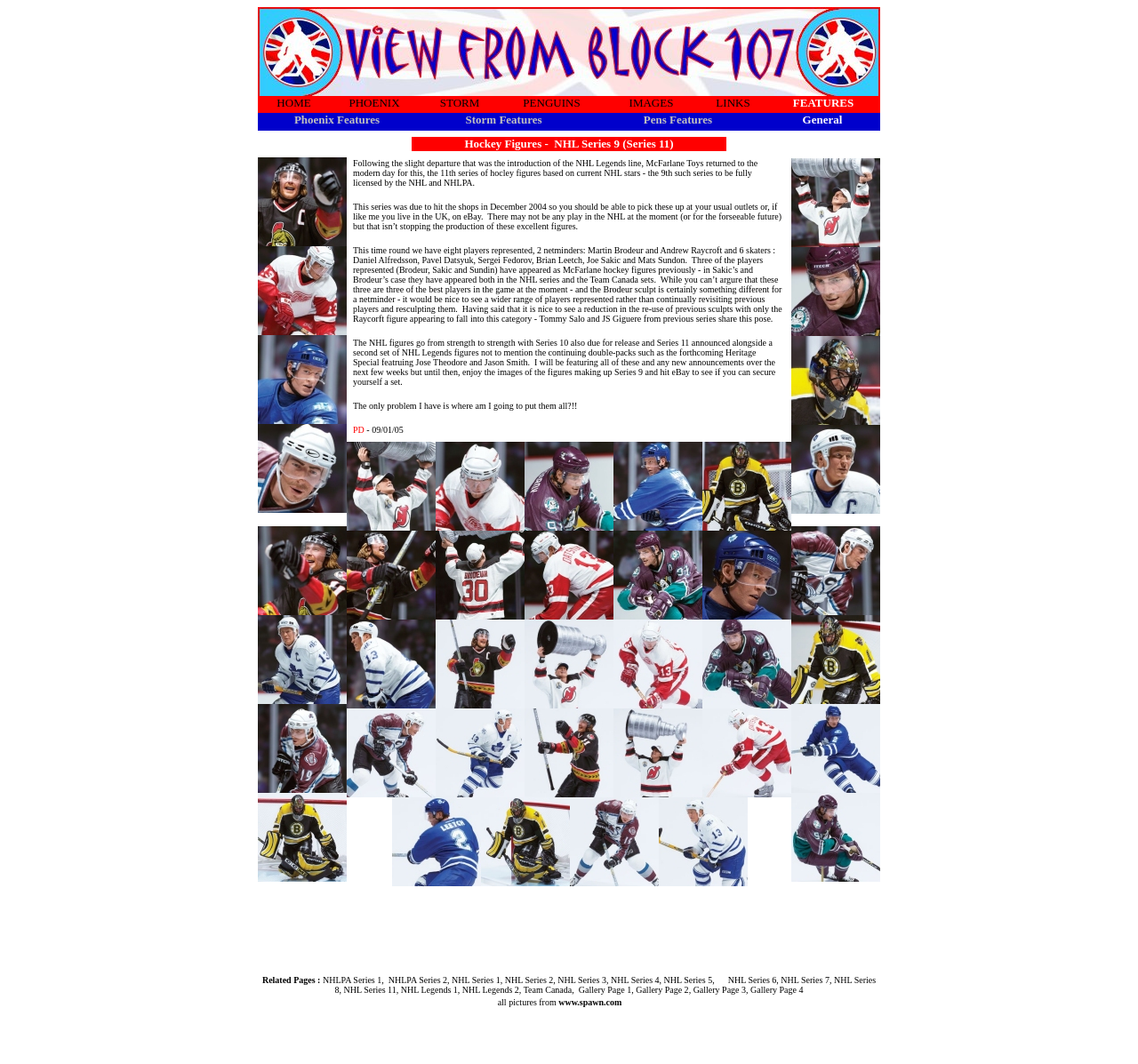Specify the bounding box coordinates of the region I need to click to perform the following instruction: "View 'Phoenix Features'". The coordinates must be four float numbers in the range of 0 to 1, i.e., [left, top, right, bottom].

[0.259, 0.104, 0.334, 0.119]